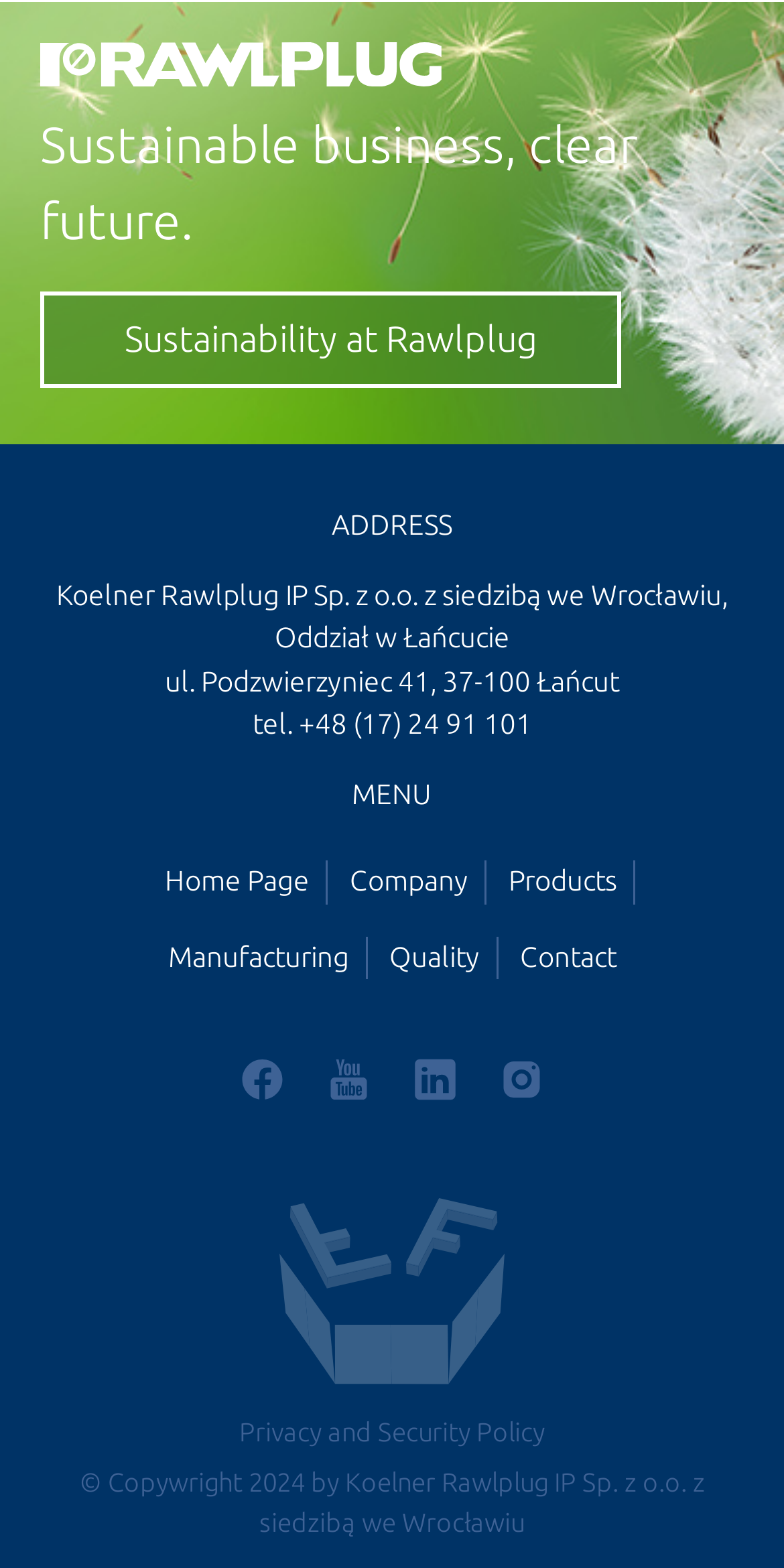Locate the bounding box coordinates of the area you need to click to fulfill this instruction: 'Submit your comment'. The coordinates must be in the form of four float numbers ranging from 0 to 1: [left, top, right, bottom].

None